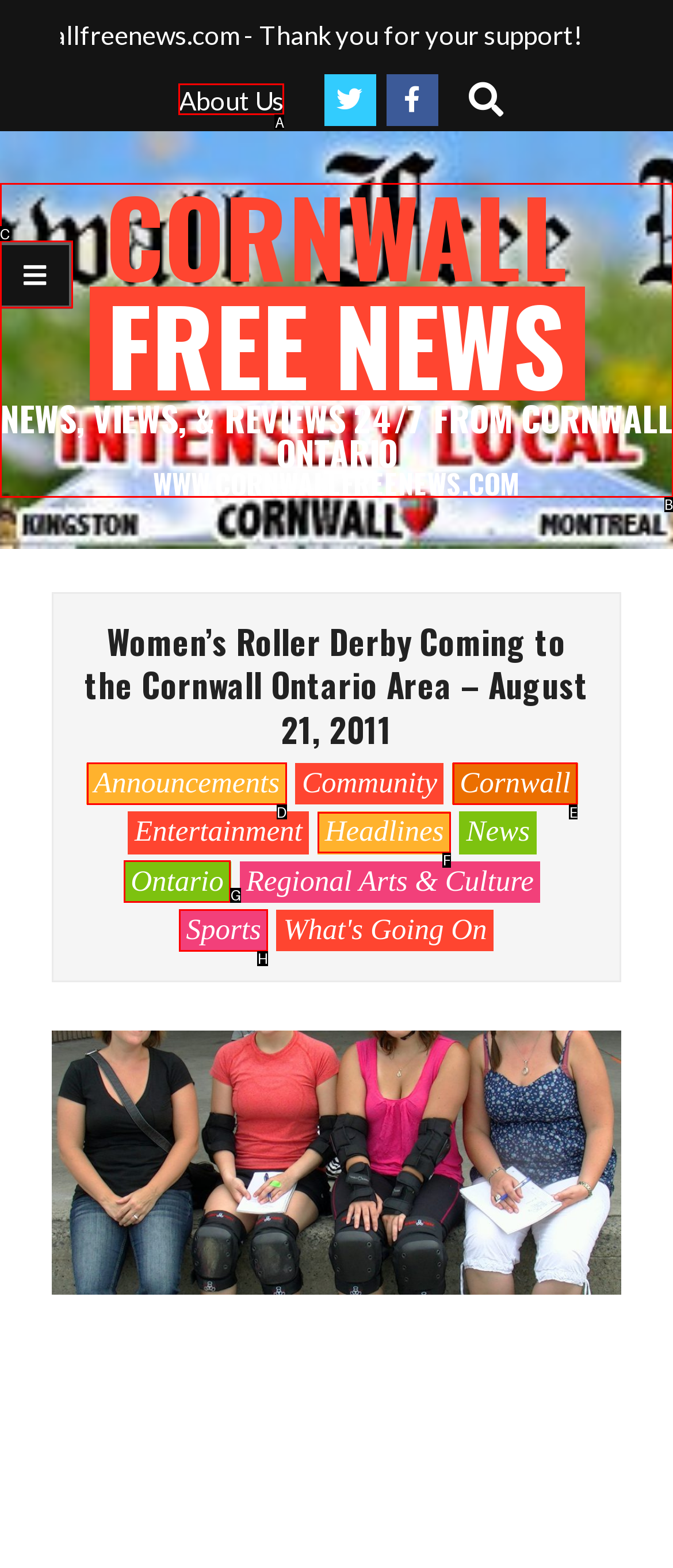Determine which option you need to click to execute the following task: Read the news. Provide your answer as a single letter.

F